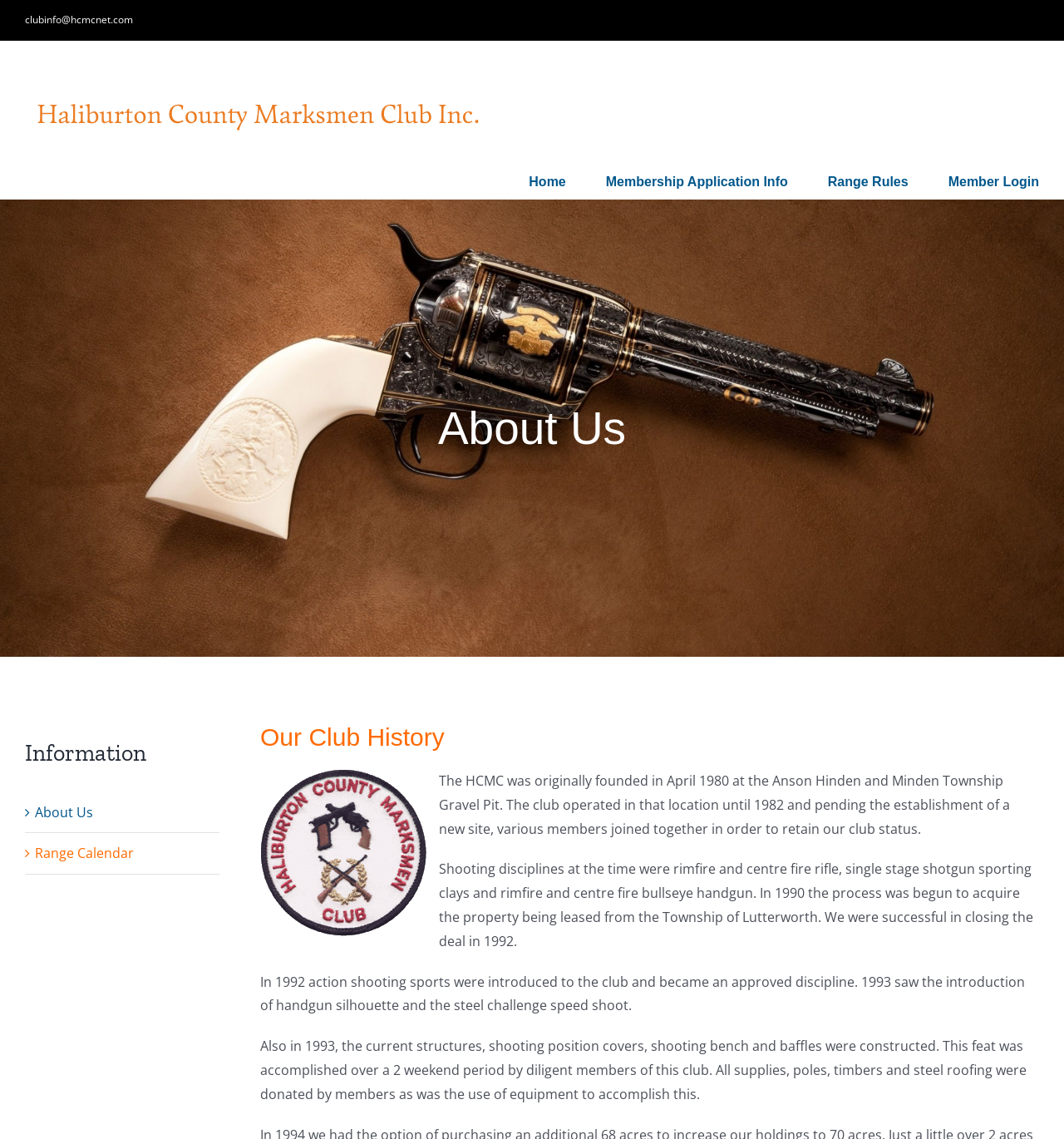What disciplines were introduced to the club in 1992?
Based on the content of the image, thoroughly explain and answer the question.

The text under the 'Our Club History' heading states that in 1992, action shooting sports were introduced to the club and became an approved discipline.